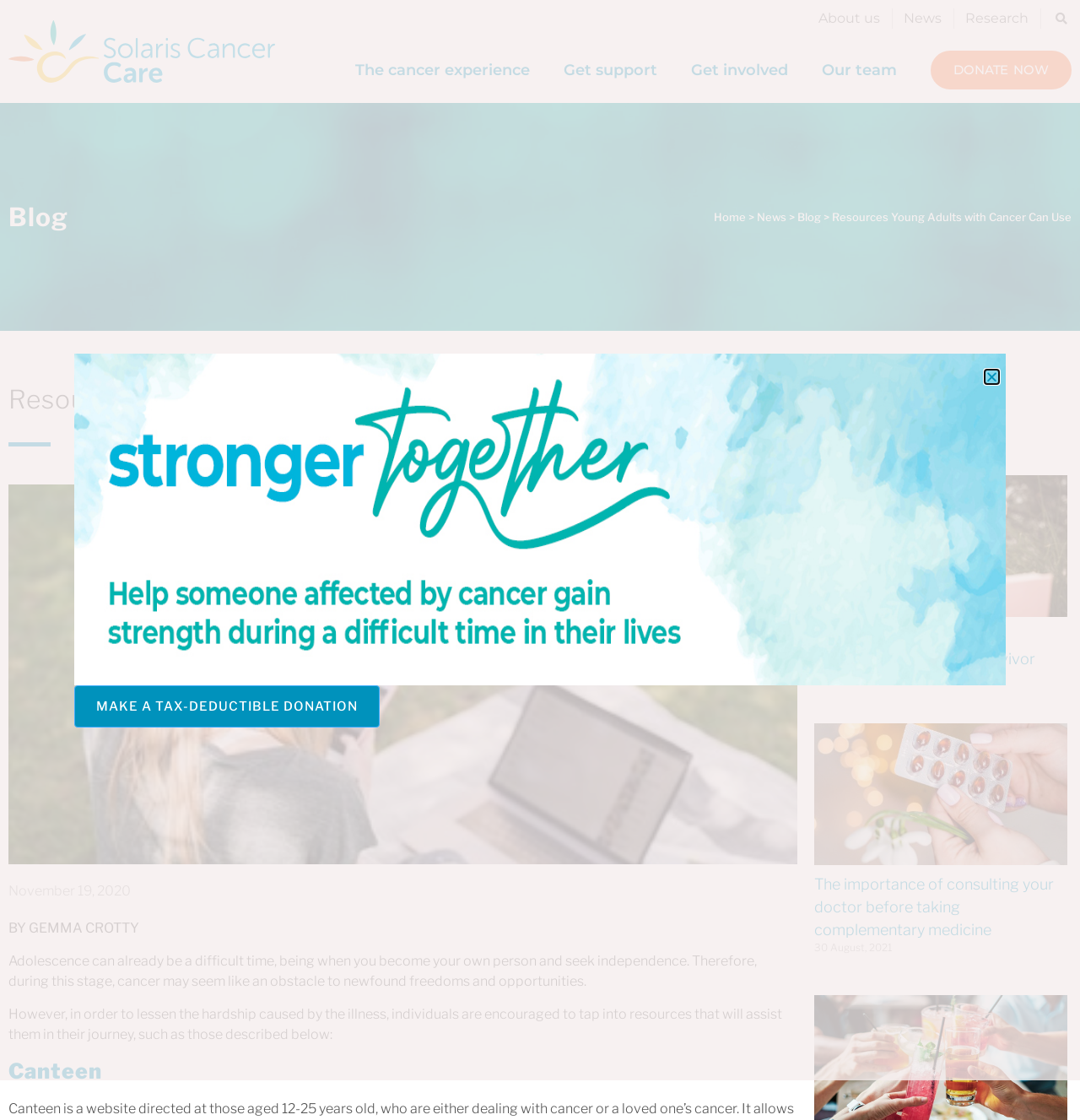Please locate the bounding box coordinates of the region I need to click to follow this instruction: "Click on the 'About us' link".

[0.758, 0.008, 0.815, 0.026]